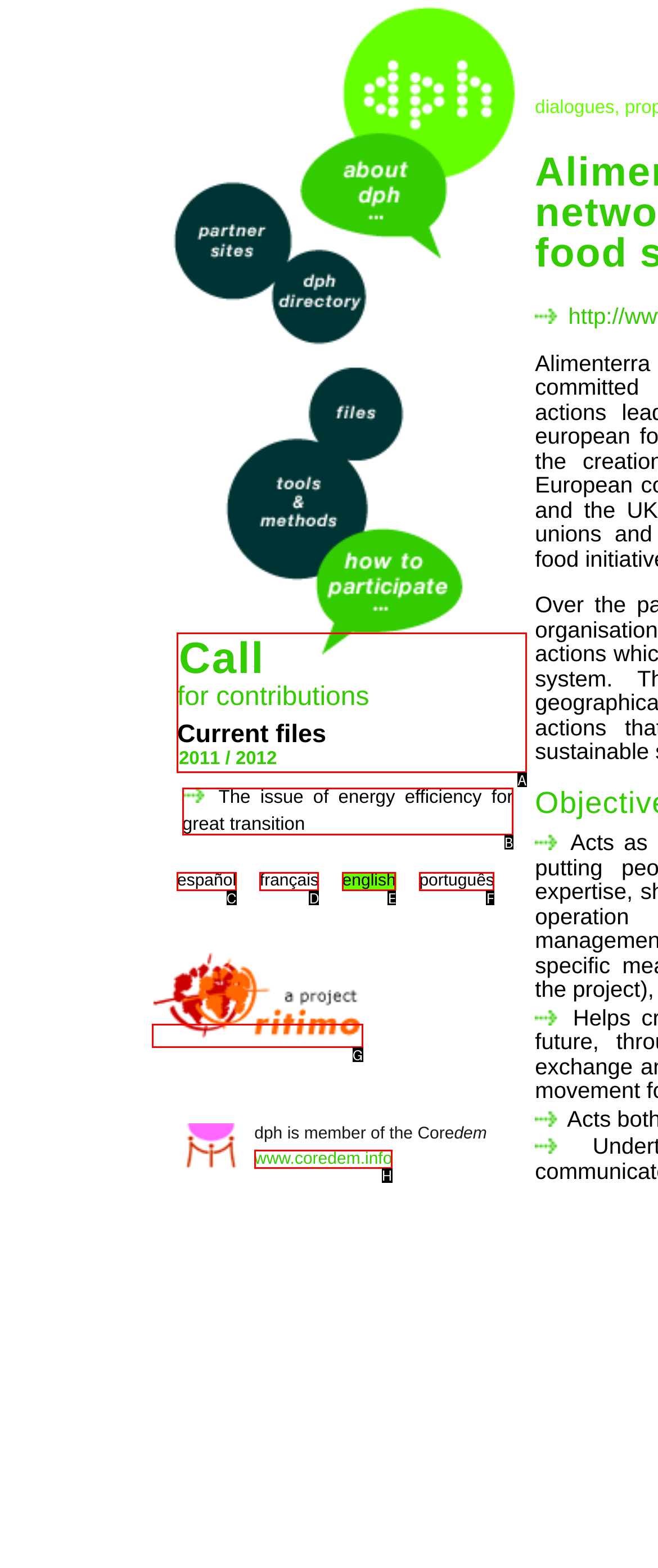Find the option that aligns with: aria-label="Menu"
Provide the letter of the corresponding option.

None